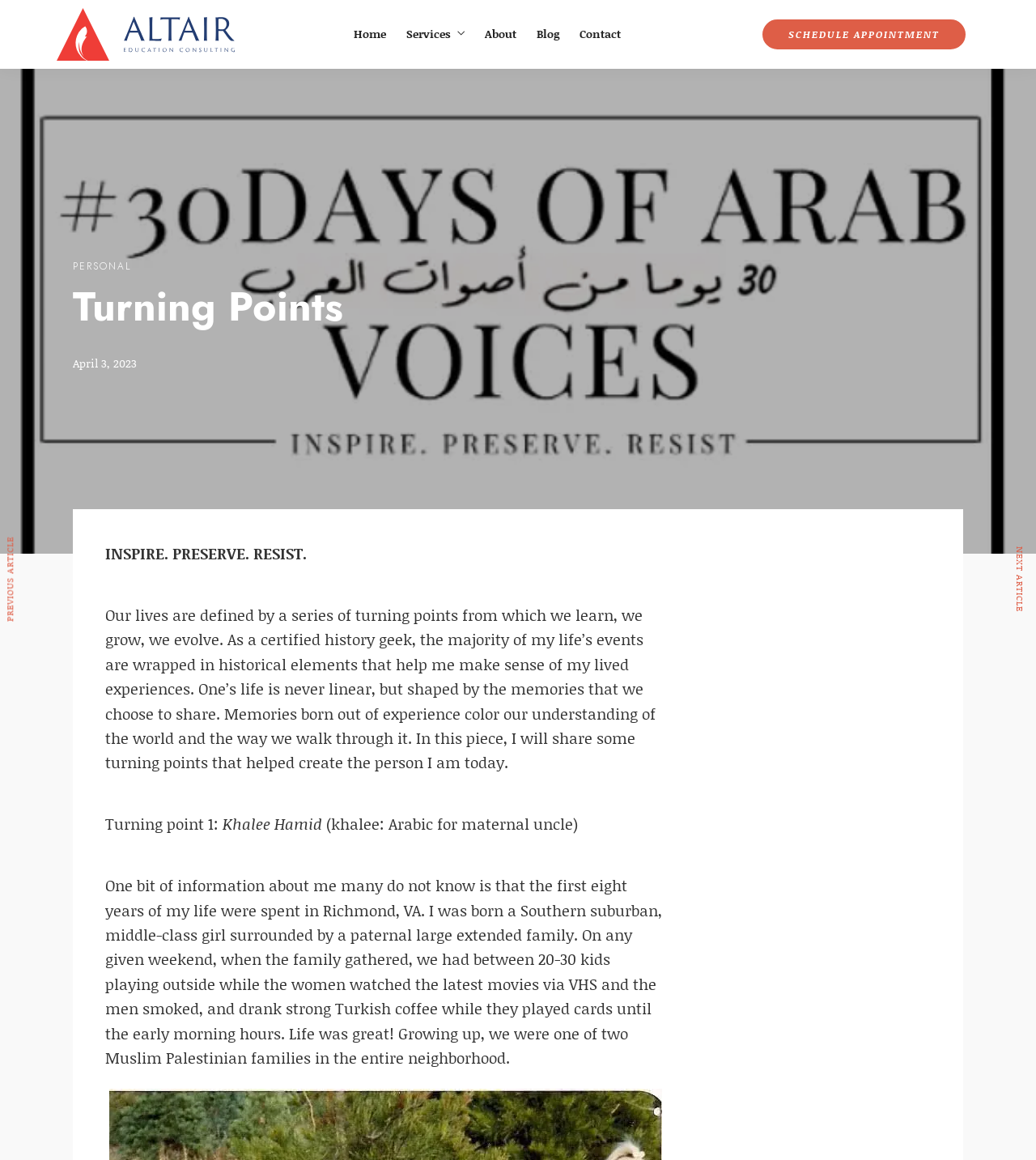What is the name of the company?
Answer the question with a single word or phrase, referring to the image.

Altair Education Consulting, LLC